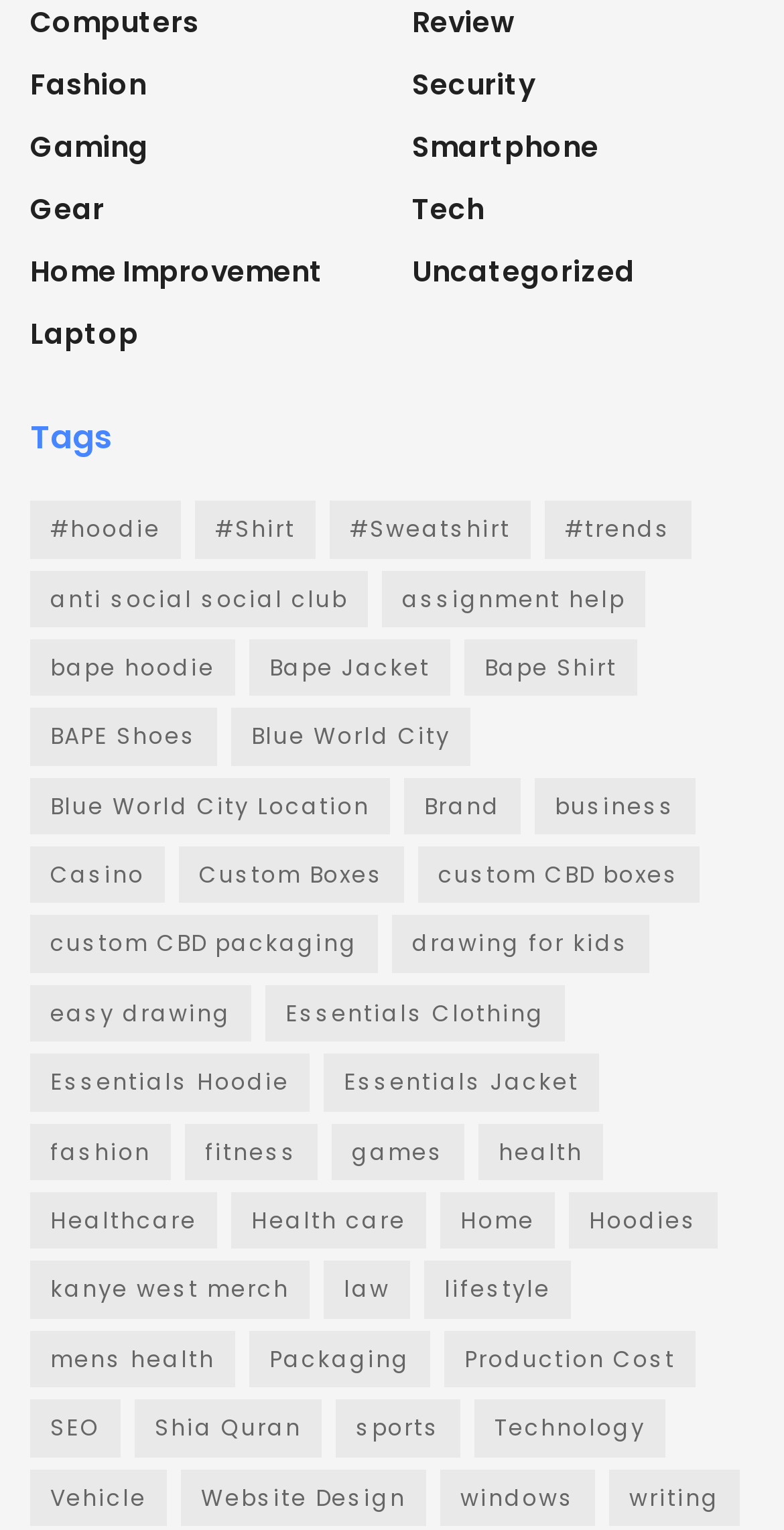Locate the bounding box coordinates of the clickable element to fulfill the following instruction: "Read about Technology". Provide the coordinates as four float numbers between 0 and 1 in the format [left, top, right, bottom].

[0.605, 0.915, 0.849, 0.952]